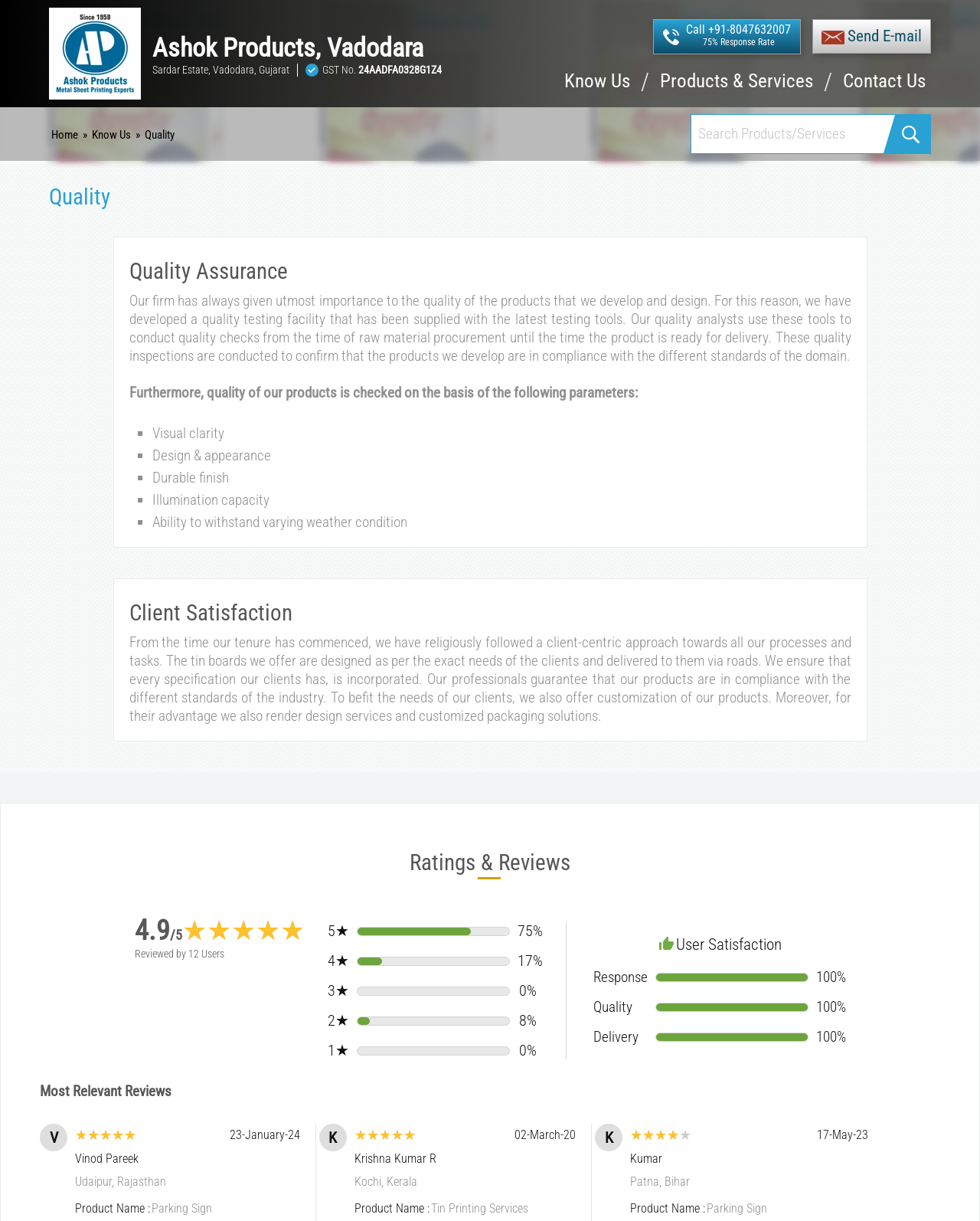Determine the bounding box coordinates of the clickable element necessary to fulfill the instruction: "Search for products or services". Provide the coordinates as four float numbers within the 0 to 1 range, i.e., [left, top, right, bottom].

[0.705, 0.094, 0.902, 0.124]